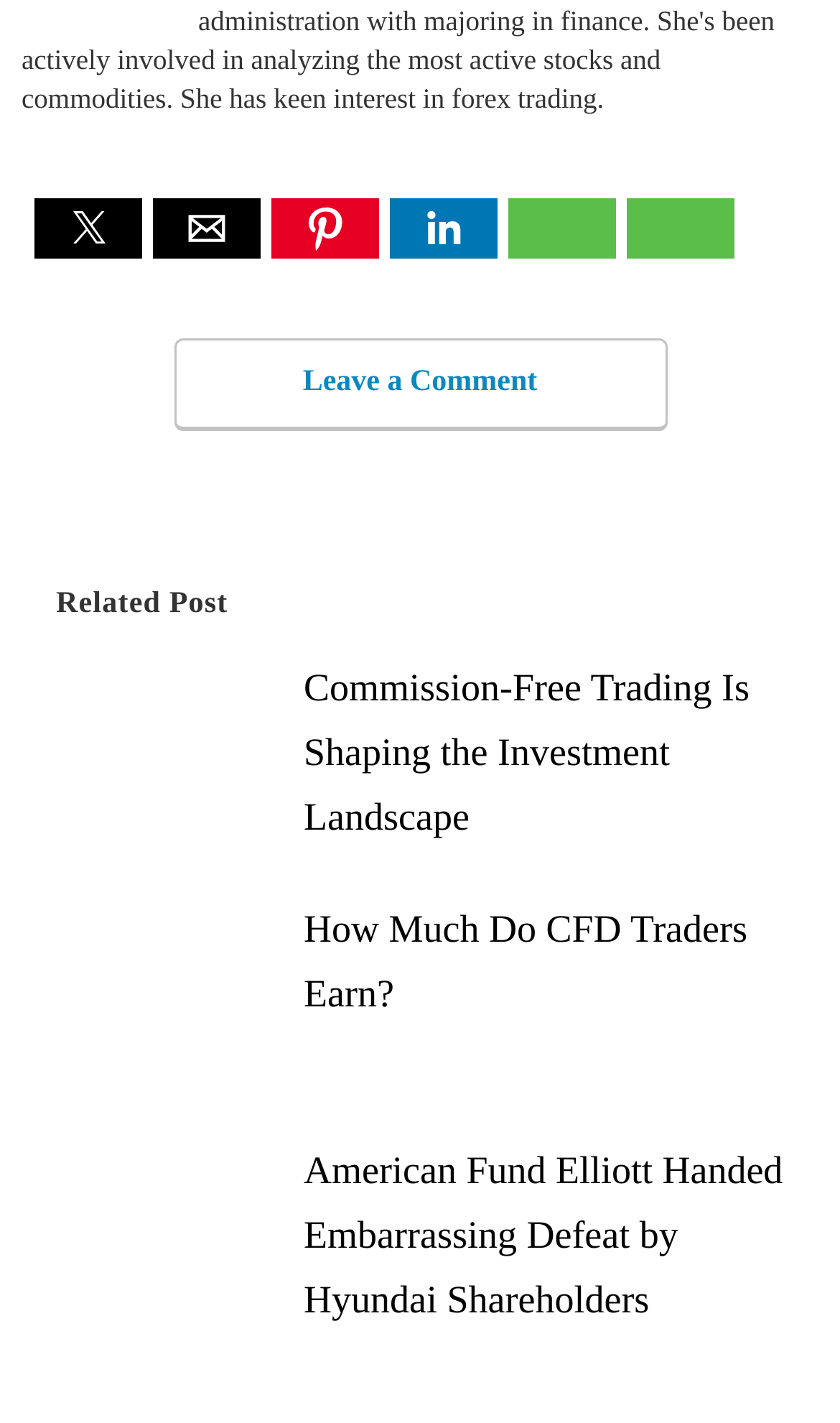Please provide a detailed answer to the question below by examining the image:
How many social media sharing buttons are there?

I counted the number of social media sharing buttons, including Twitter, Email, Pinterest, LinkedIn, and WhatsApp, which are all located at the top of the webpage.